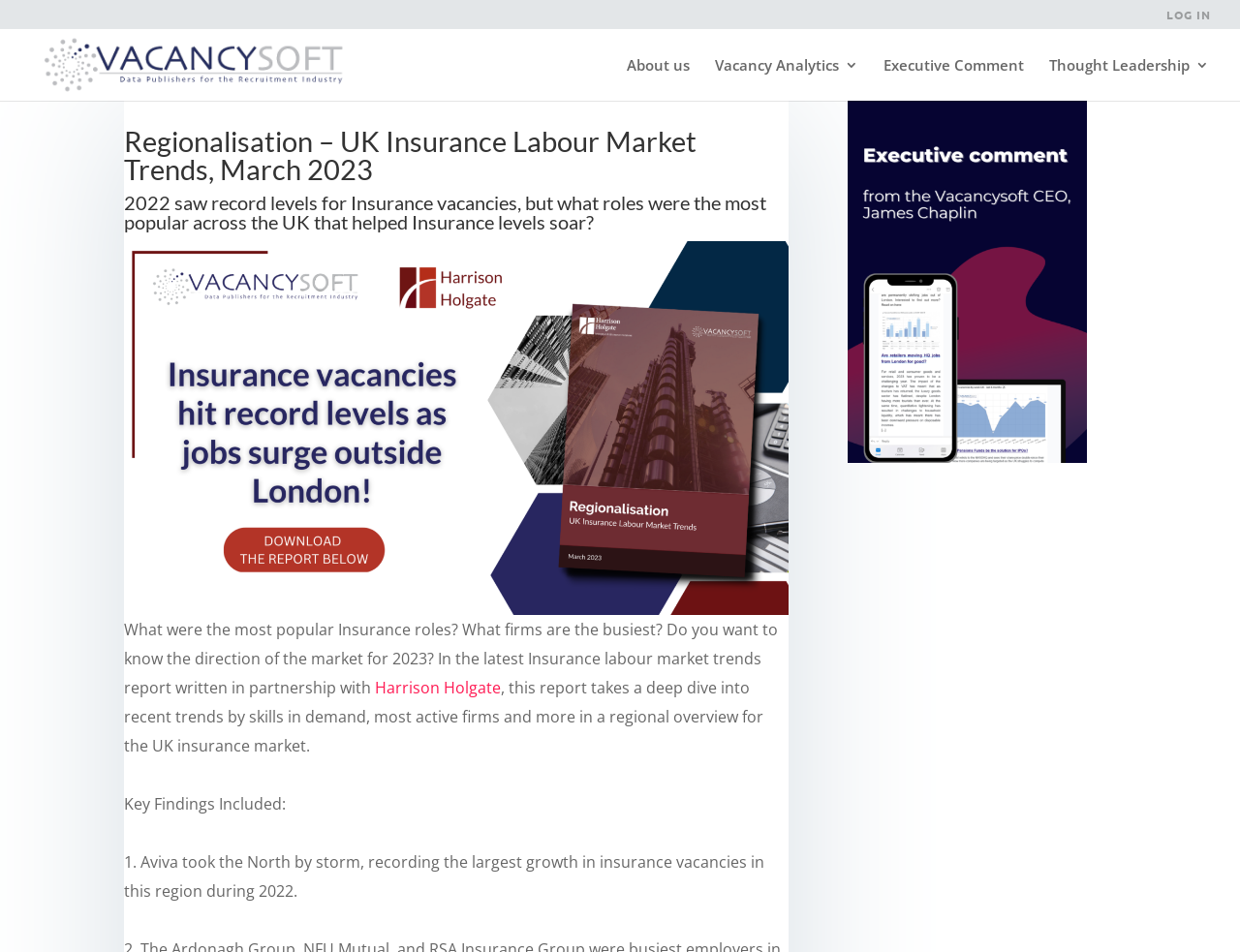What is the purpose of the report mentioned on the webpage?
Please respond to the question with as much detail as possible.

The static text 'Do you want to know the direction of the market for 2023? In the latest Insurance labour market trends report...' and 'this report takes a deep dive into recent trends by skills in demand, most active firms and more in a regional overview for the UK insurance market' suggest that the purpose of the report is to provide insights on UK insurance labour market trends.